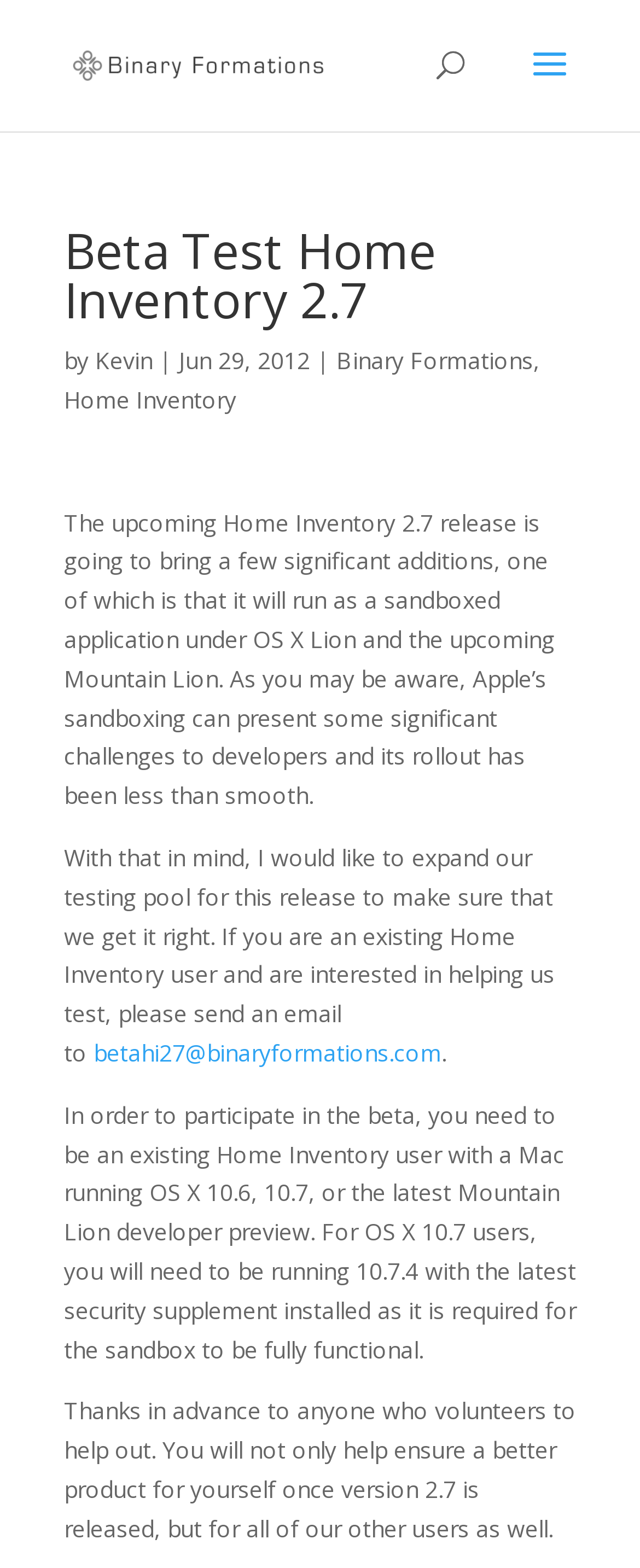Identify the bounding box coordinates for the UI element described as: "alt="Binary Formations, LLC"". The coordinates should be provided as four floats between 0 and 1: [left, top, right, bottom].

[0.11, 0.03, 0.51, 0.05]